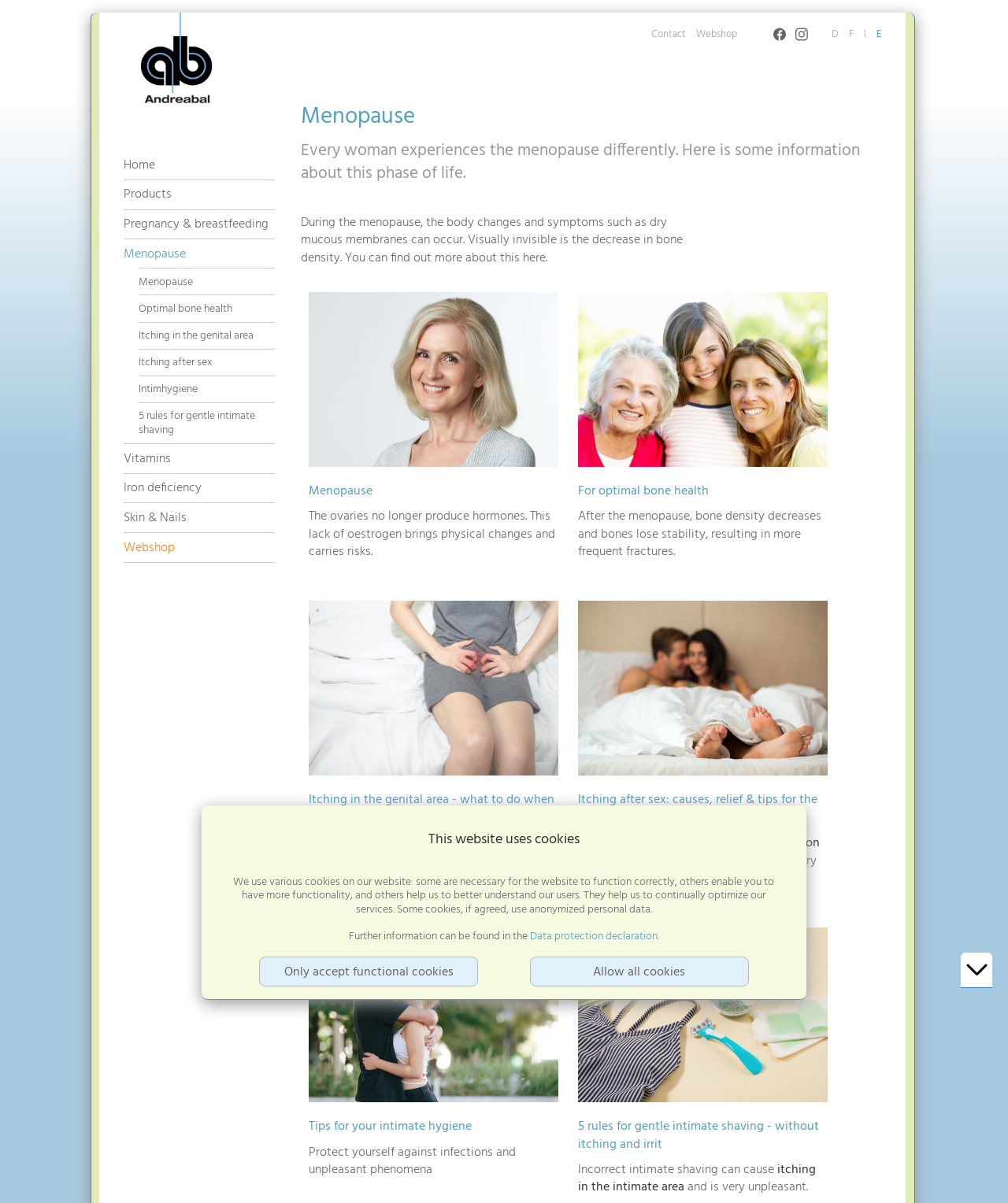Please identify the bounding box coordinates of the element I should click to complete this instruction: 'Go to the 'Webshop' page'. The coordinates should be given as four float numbers between 0 and 1, like this: [left, top, right, bottom].

[0.691, 0.022, 0.731, 0.035]